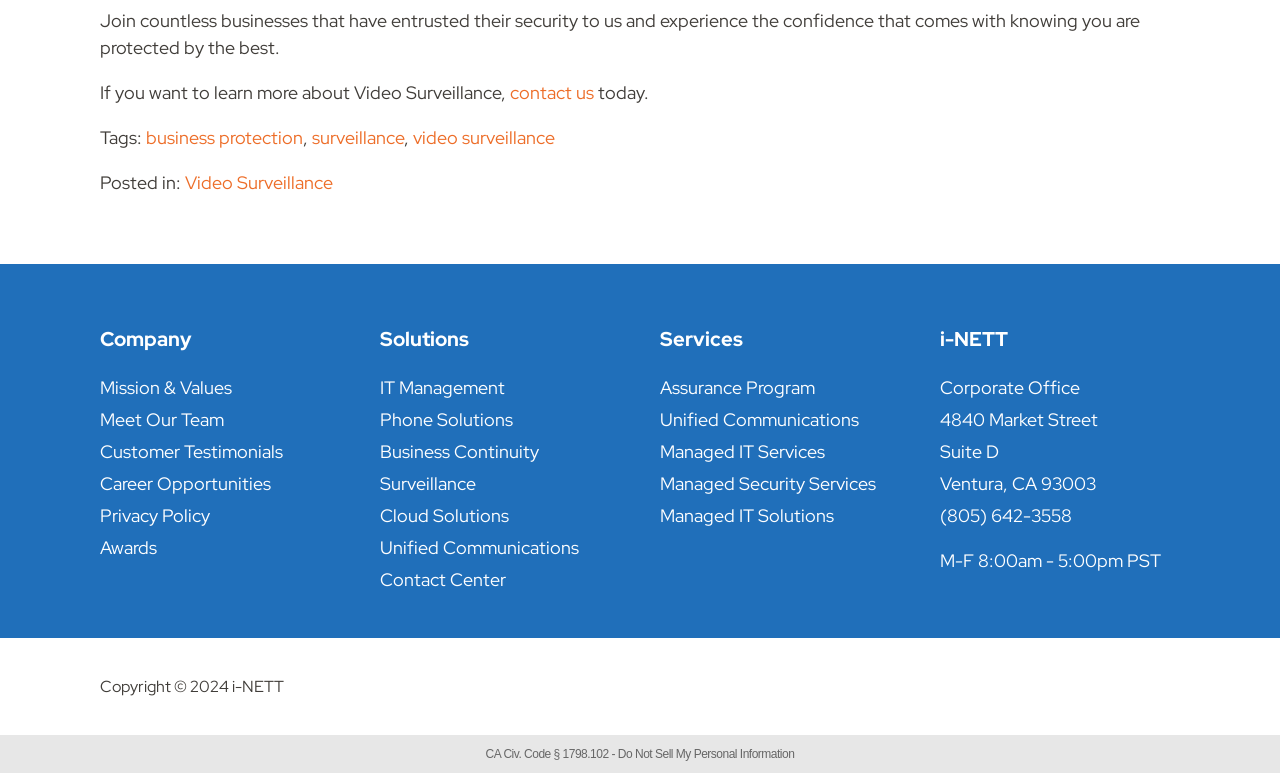What type of solutions does the company offer?
Look at the image and construct a detailed response to the question.

I found the answer by looking at the links under the 'Solutions' heading, where I saw a list of solutions offered by the company, including IT Management, Phone Solutions, and others.